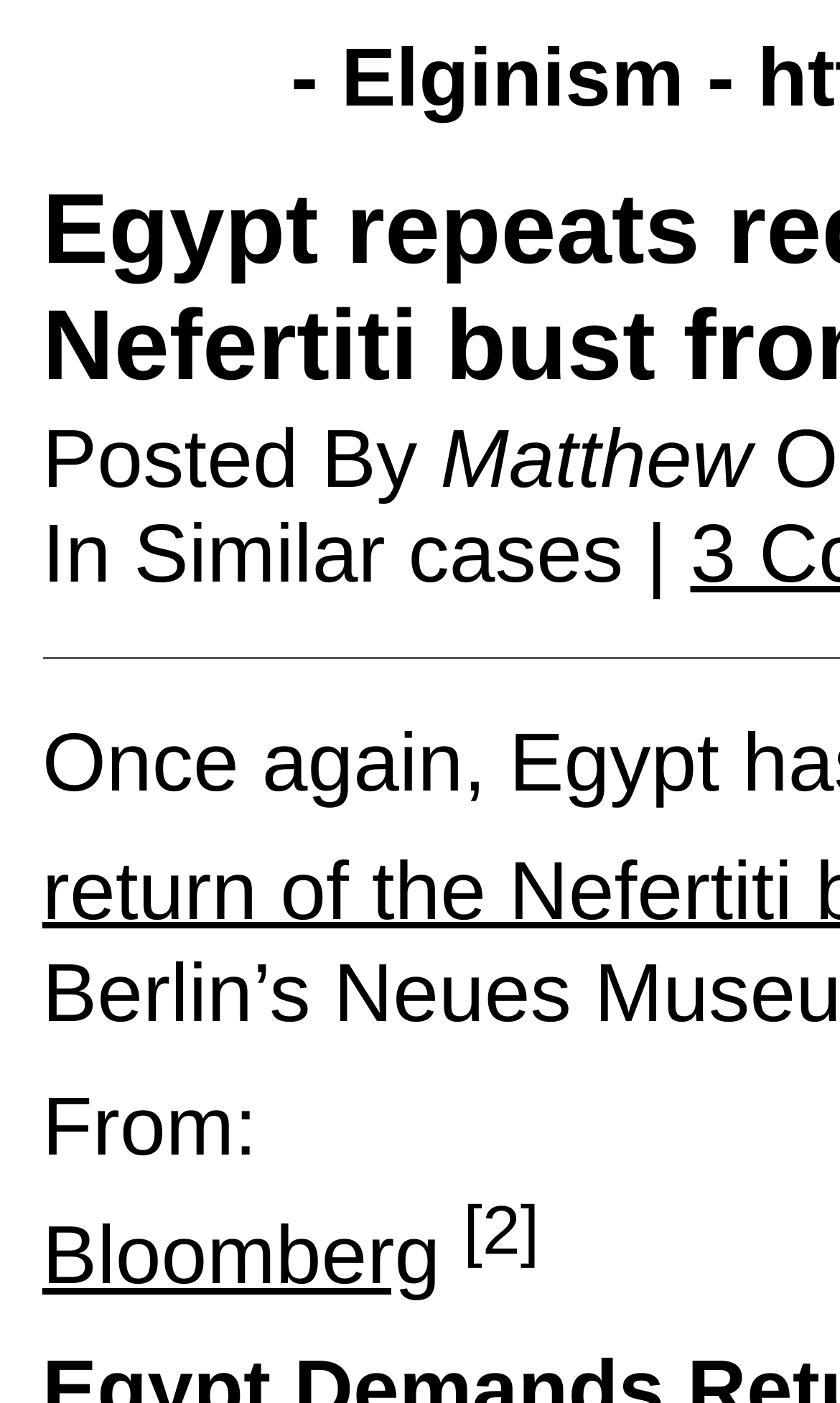Using the information from the screenshot, answer the following question thoroughly:
What is the reference number of the article?

The reference number of the article can be found by looking at the superscript section, which is located near the bottom of the webpage. The text '[2]' is displayed in superscript, indicating that it is the reference number of the article.